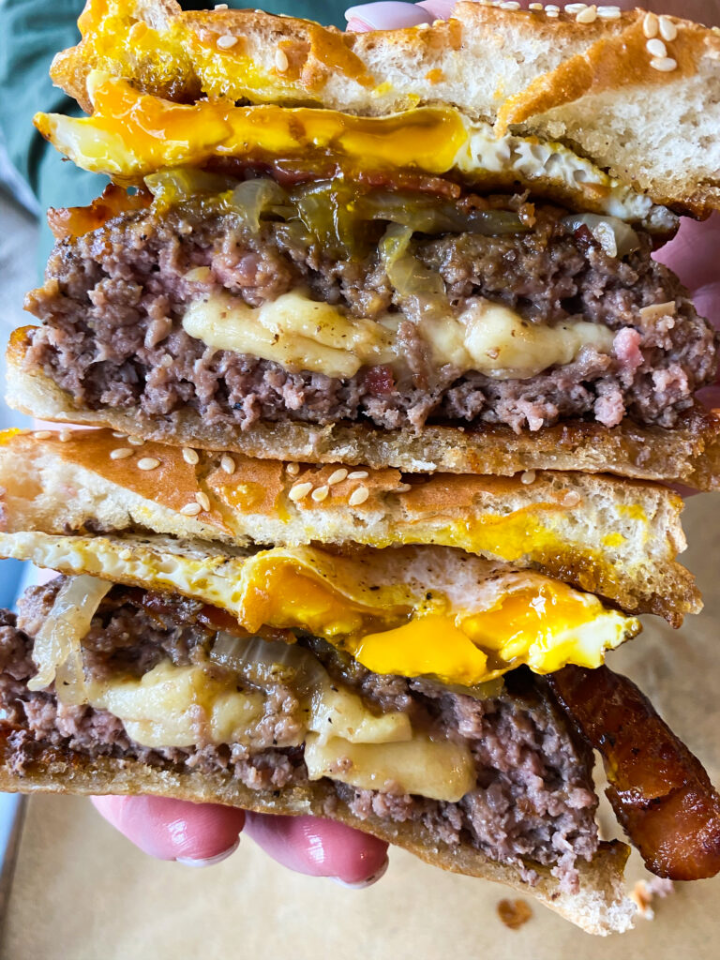What is on top of the beef patty?
Can you give a detailed and elaborate answer to the question?

According to the caption, the burger features a 'juicy beef patty oozing with melted cheese', implying that the melted cheese is on top of the beef patty.